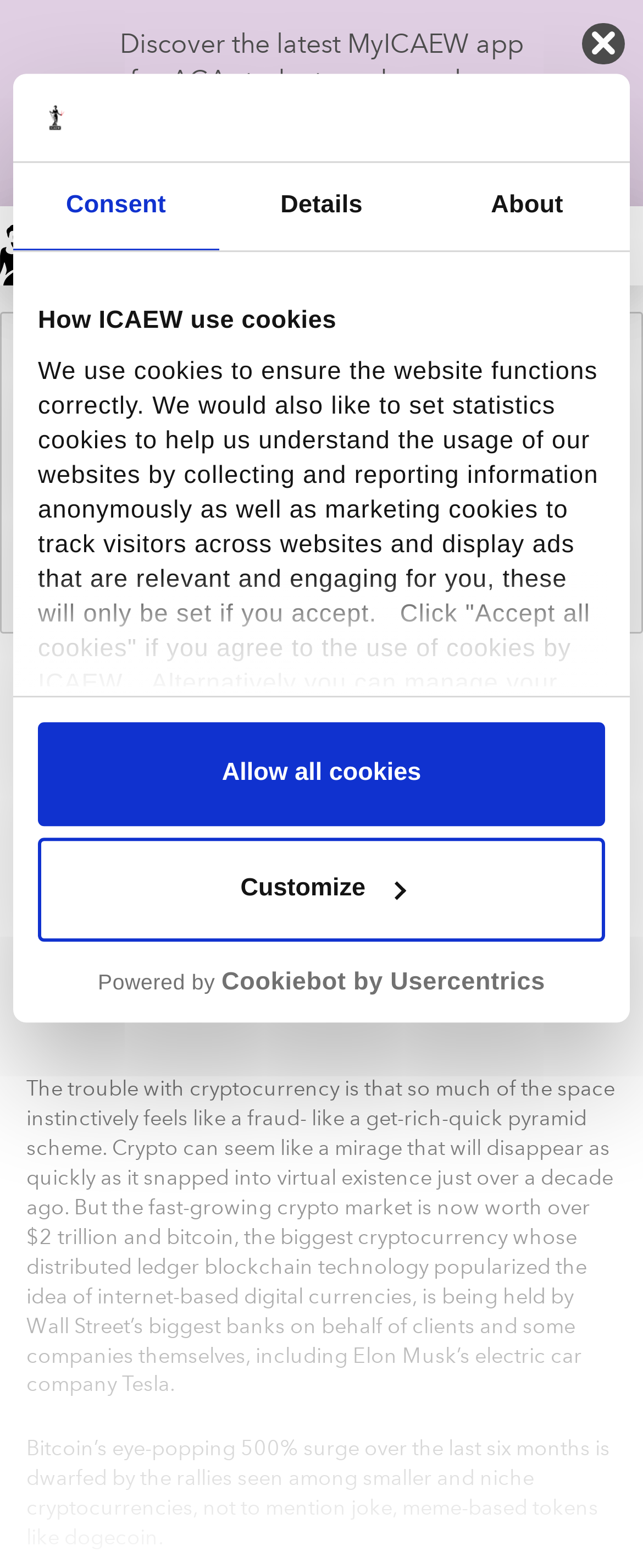Find the bounding box coordinates for the element that must be clicked to complete the instruction: "Click the 'Find out more' link". The coordinates should be four float numbers between 0 and 1, indicated as [left, top, right, bottom].

[0.414, 0.066, 0.804, 0.111]